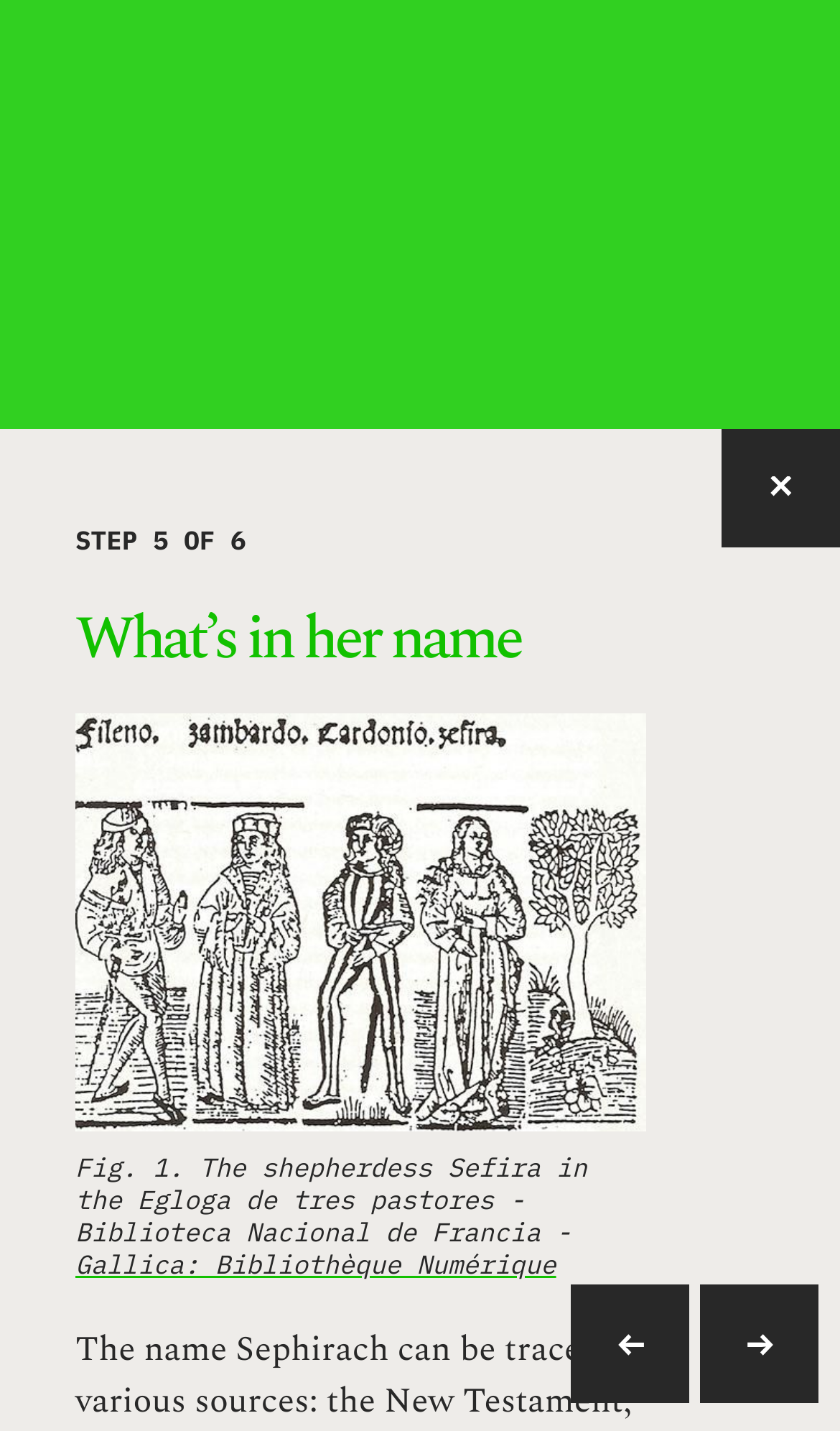What is the current step?
Provide a detailed and well-explained answer to the question.

I found the text 'STEP 5 OF 6' on the webpage, which indicates the current step.